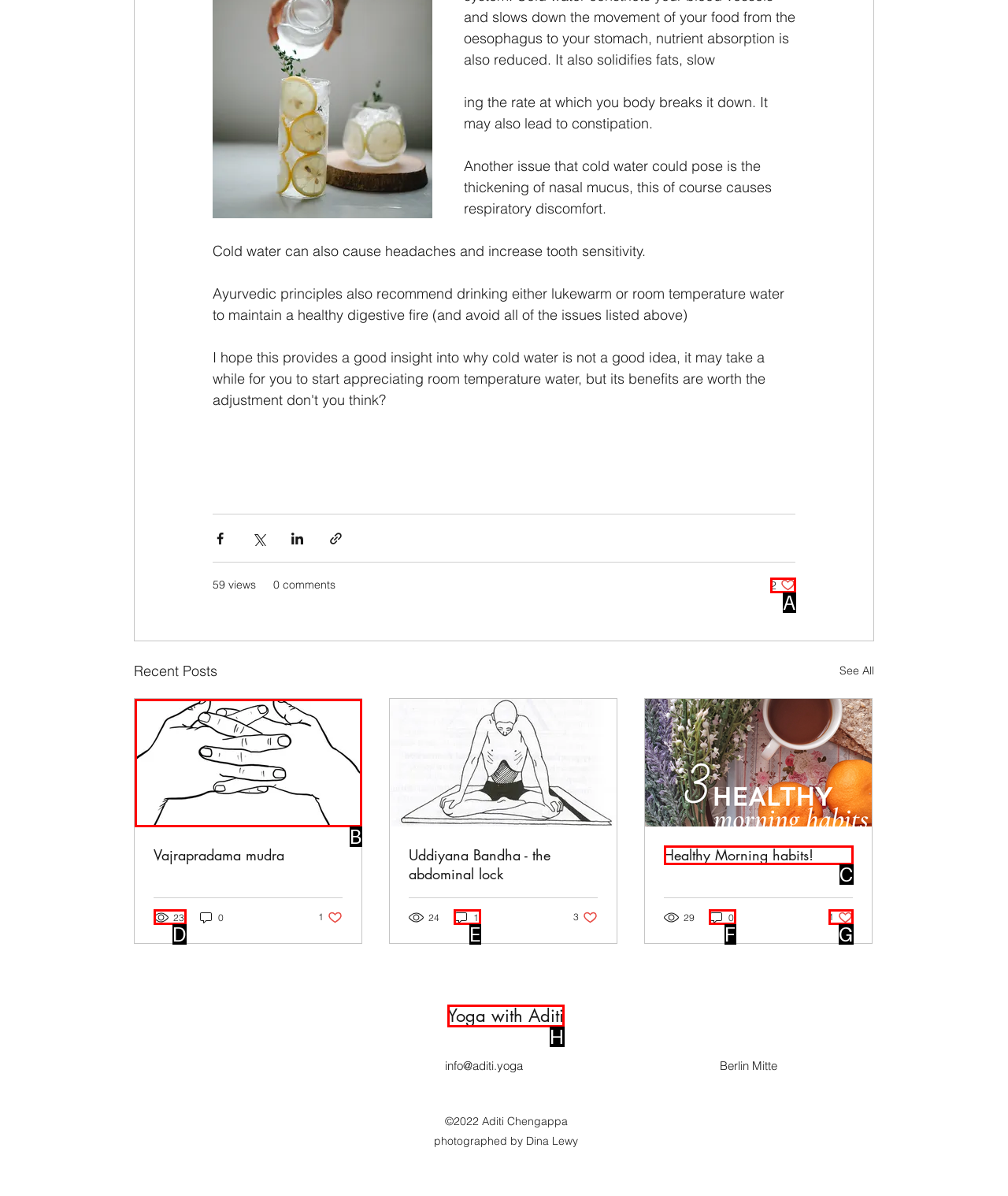Given the description: parent_node: Vajrapradama mudra, pick the option that matches best and answer with the corresponding letter directly.

B